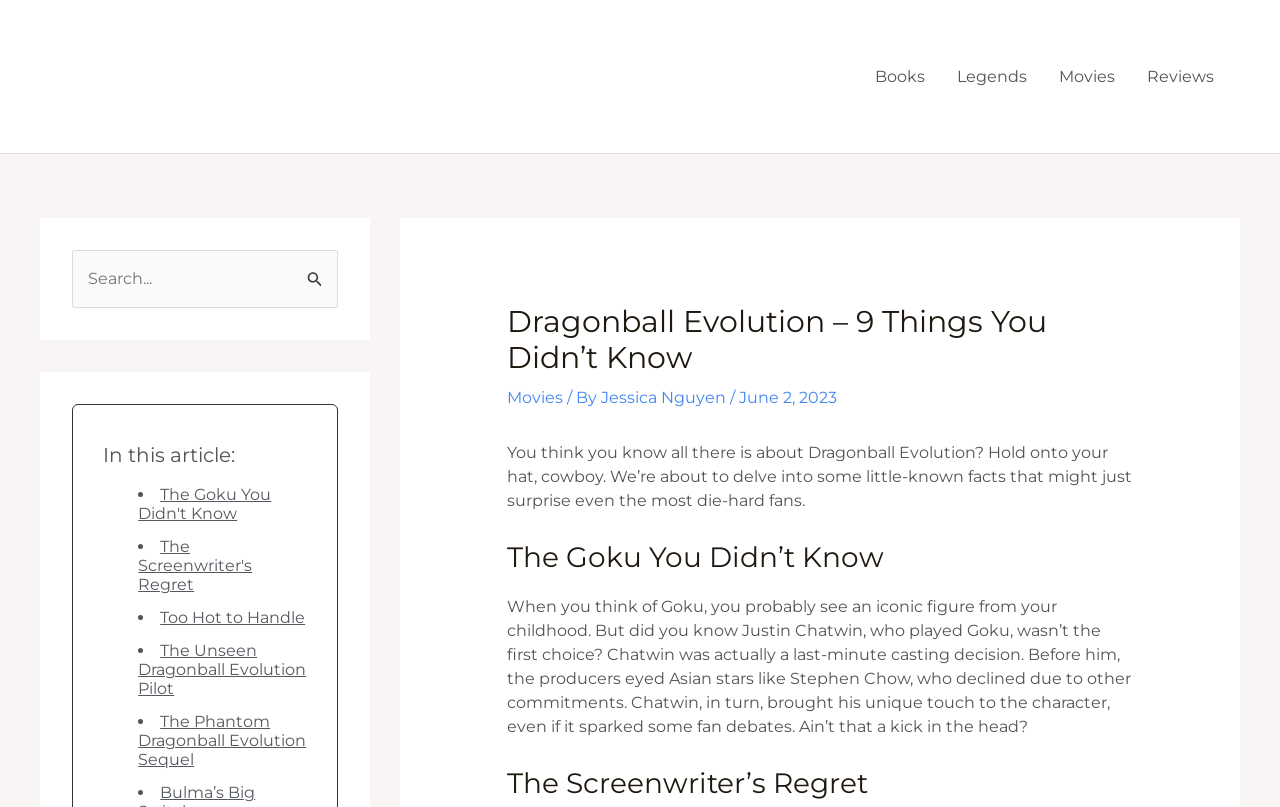Locate the bounding box coordinates of the area you need to click to fulfill this instruction: 'Click on the Dragon University logo'. The coordinates must be in the form of four float numbers ranging from 0 to 1: [left, top, right, bottom].

[0.031, 0.082, 0.172, 0.105]